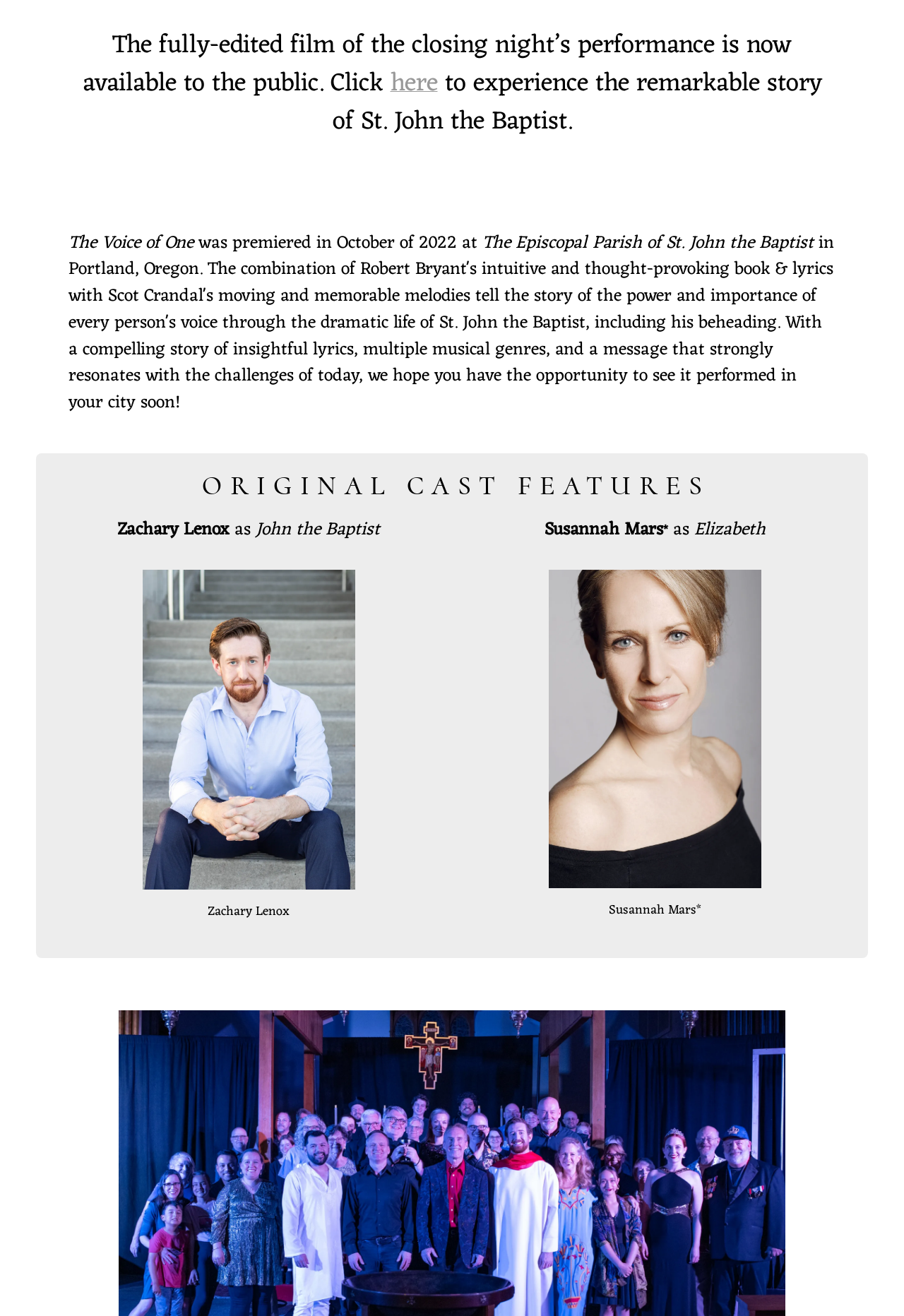Determine the bounding box coordinates of the UI element described below. Use the format (top-left x, top-left y, bottom-right x, bottom-right y) with floating point numbers between 0 and 1: here

[0.432, 0.057, 0.484, 0.074]